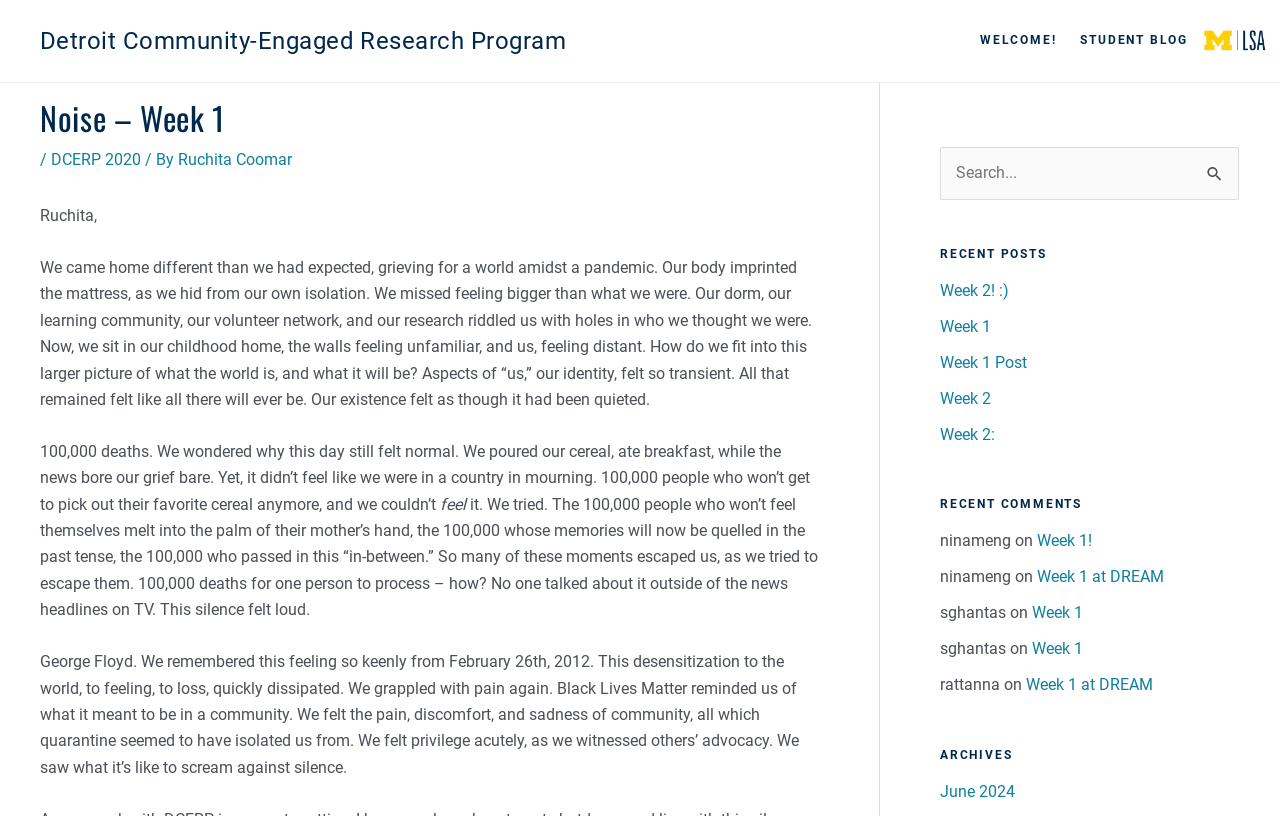Who wrote the blog post?
Answer the question in as much detail as possible.

The answer can be found in the link 'Ruchita Coomar' which is located below the heading 'Noise – Week 1', indicating that Ruchita Coomar is the author of the blog post.